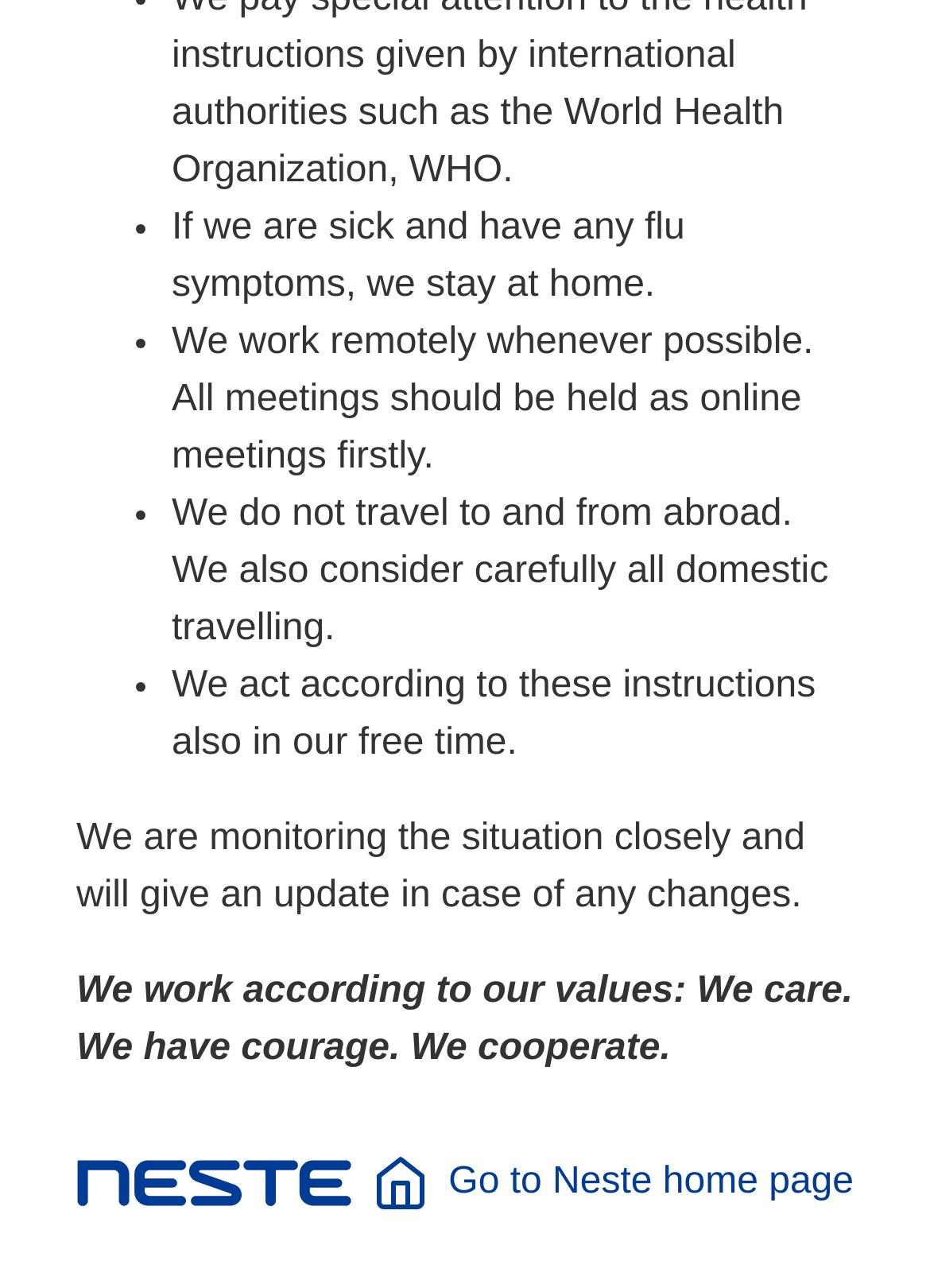What is the company's policy on traveling?
Please give a well-detailed answer to the question.

According to the webpage, the company's policy is to not travel to and from abroad, and to also consider carefully all domestic traveling. This is mentioned in the third bullet point of the list.